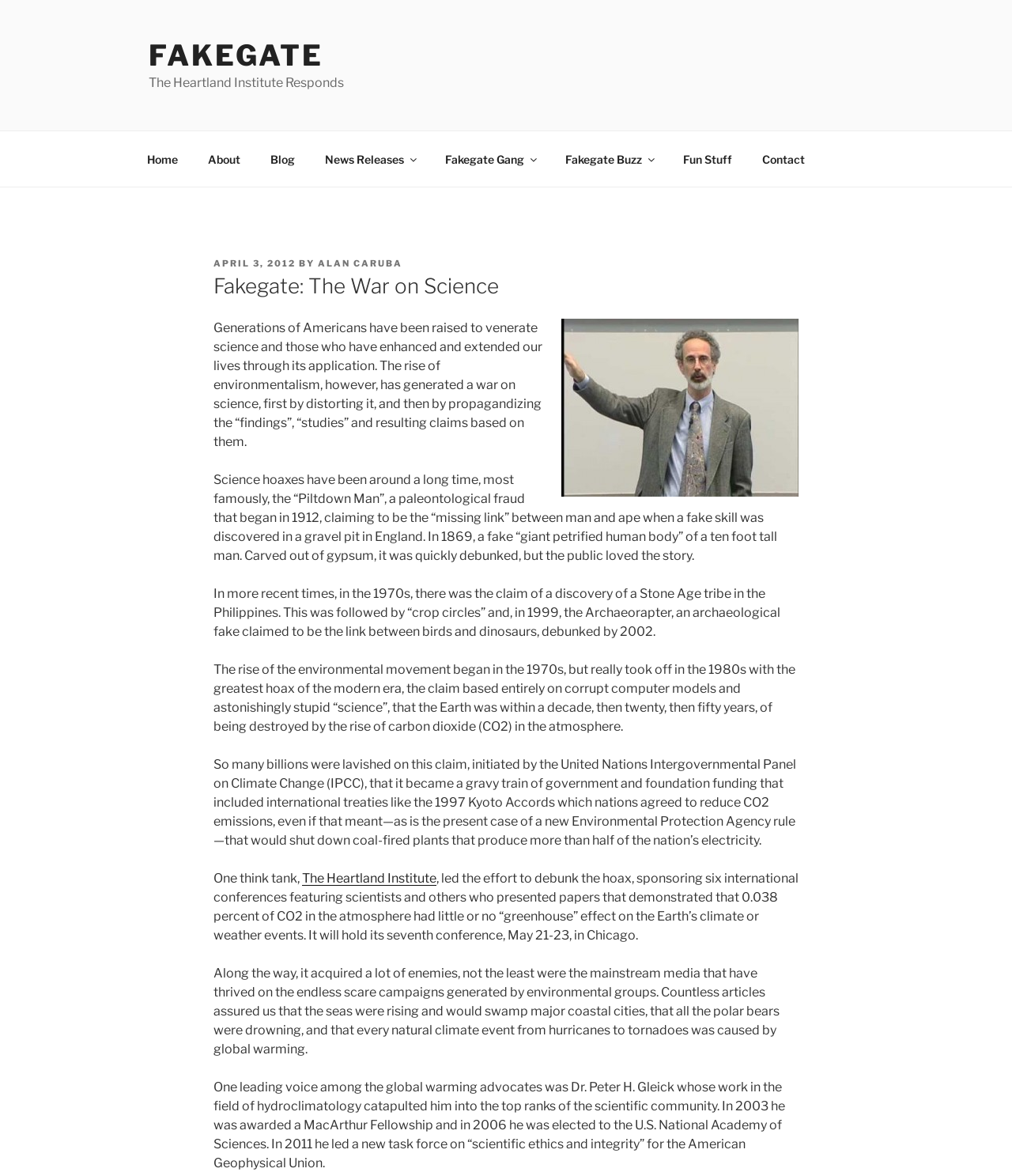What is the topic of the article?
Look at the screenshot and respond with a single word or phrase.

Fakegate and the war on science